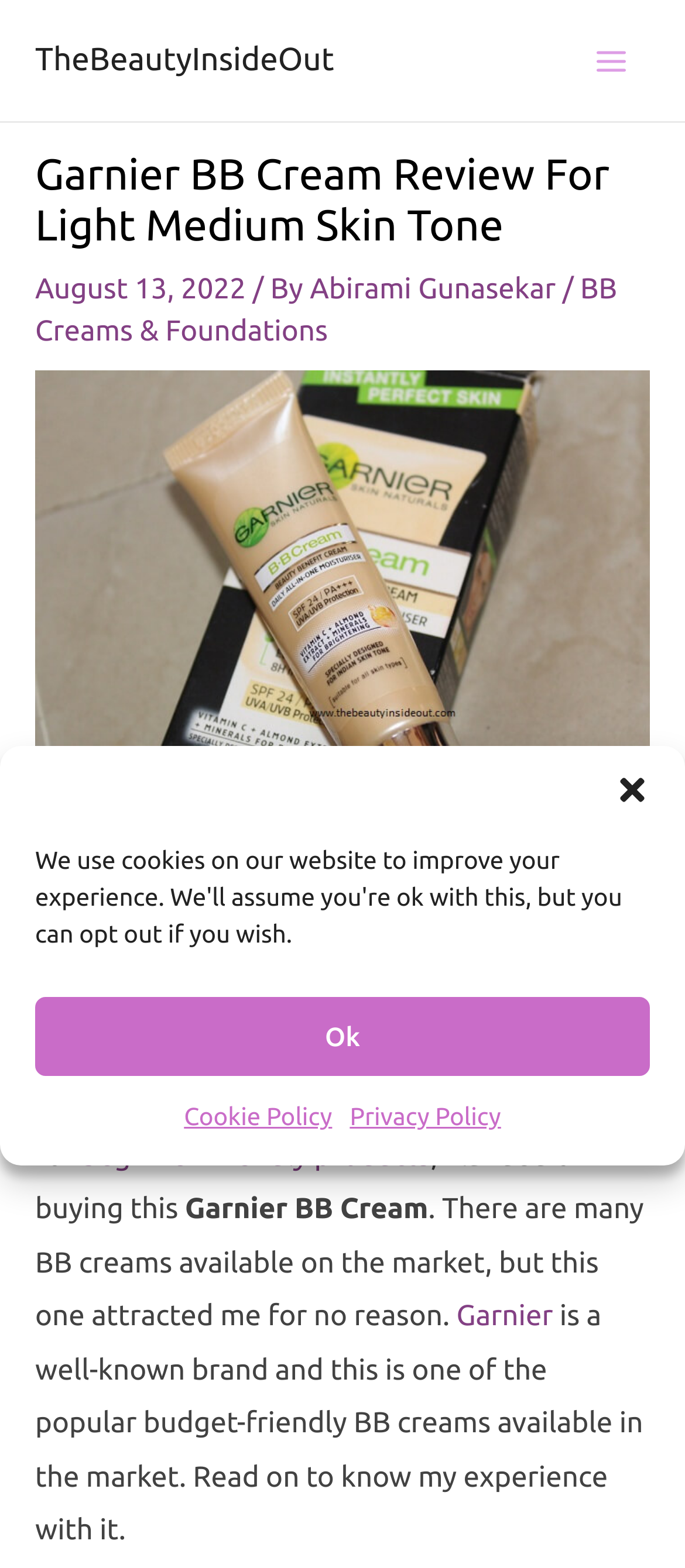Pinpoint the bounding box coordinates of the area that must be clicked to complete this instruction: "Click the close dialog button".

[0.897, 0.493, 0.949, 0.515]